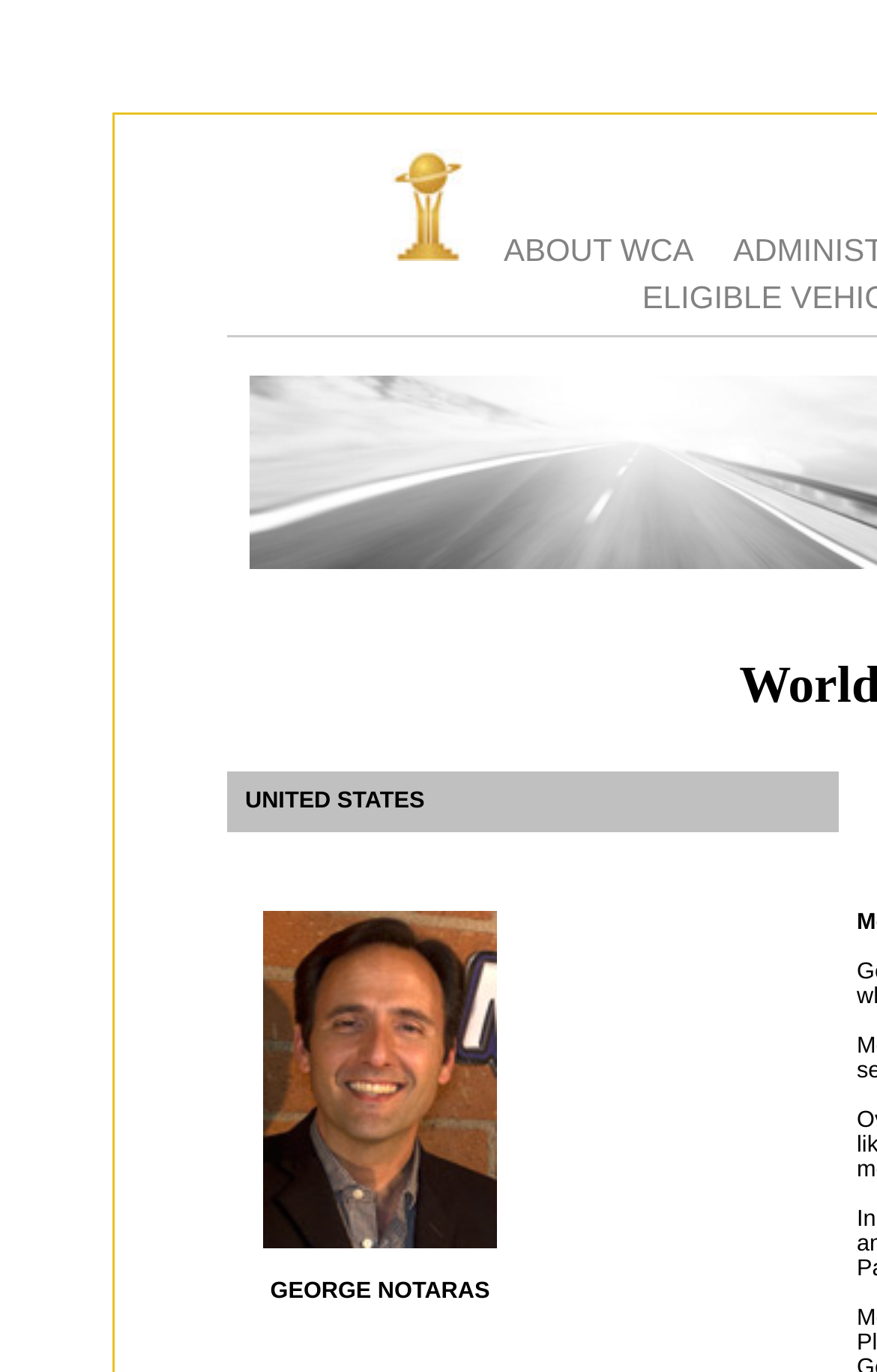Please give a short response to the question using one word or a phrase:
How many images are on the webpage?

3